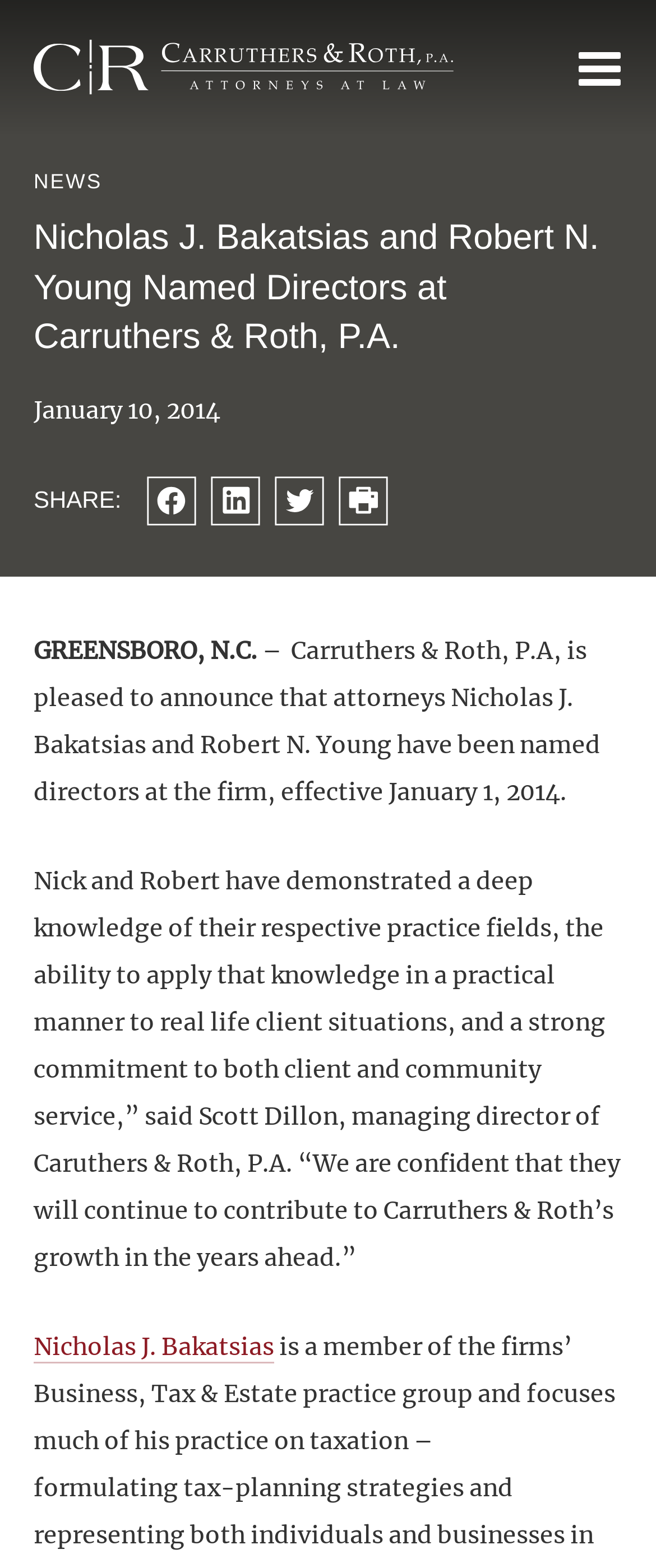What is the date of the news?
Can you give a detailed and elaborate answer to the question?

I found the date of the news by looking at the static text element that says 'January 10, 2014' which is located below the heading 'Nicholas J. Bakatsias and Robert N. Young Named Directors at Carruthers & Roth, P.A.'.